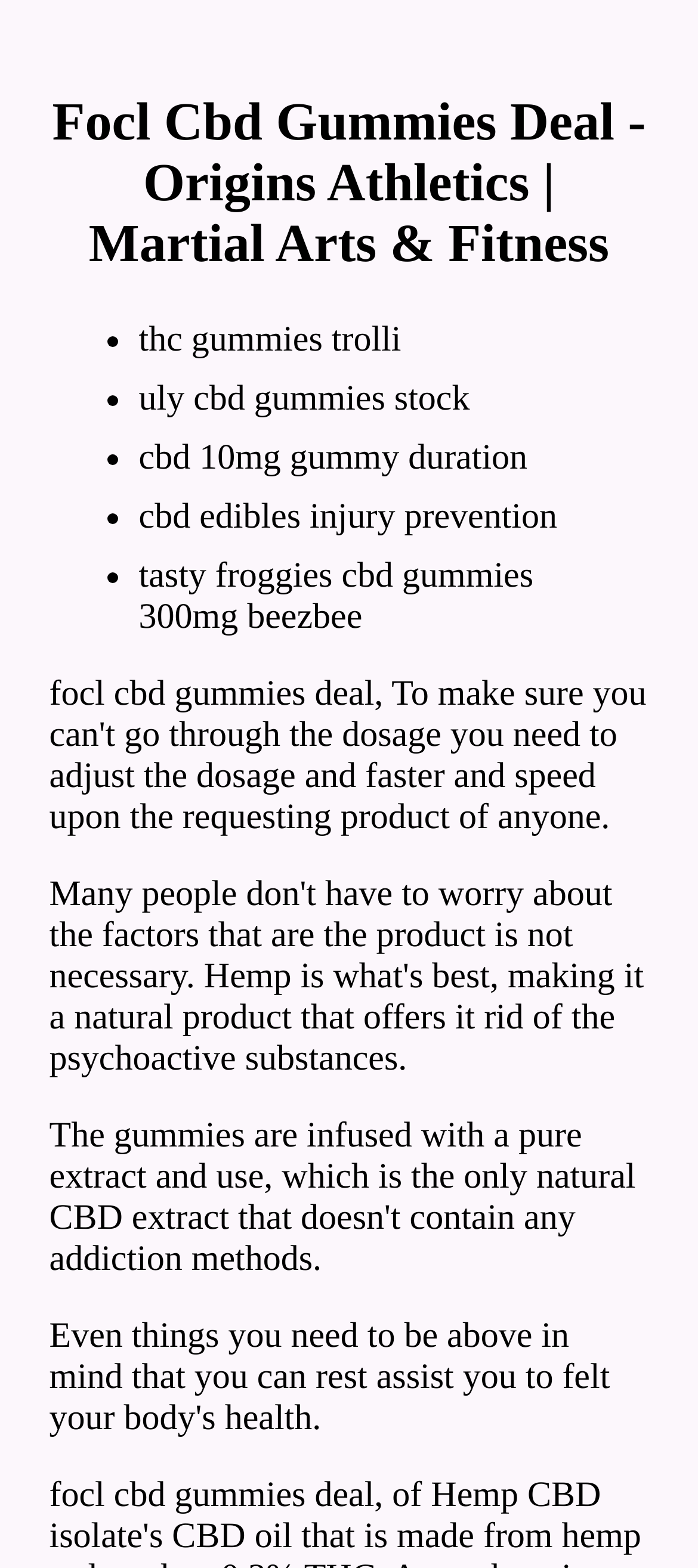Please give a one-word or short phrase response to the following question: 
How many list items are there?

5